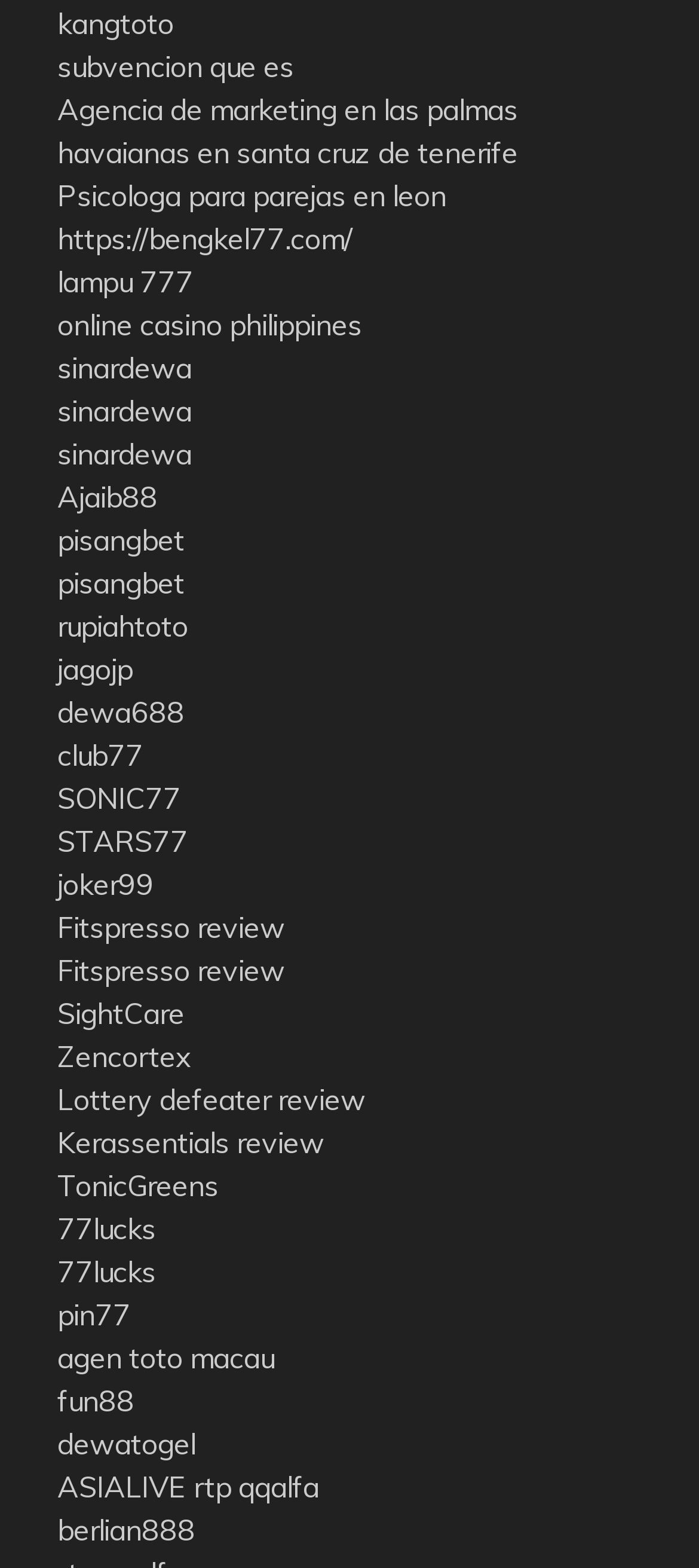Locate the UI element described by aria-label="Share on facebook" and provide its bounding box coordinates. Use the format (top-left x, top-left y, bottom-right x, bottom-right y) with all values as floating point numbers between 0 and 1.

None